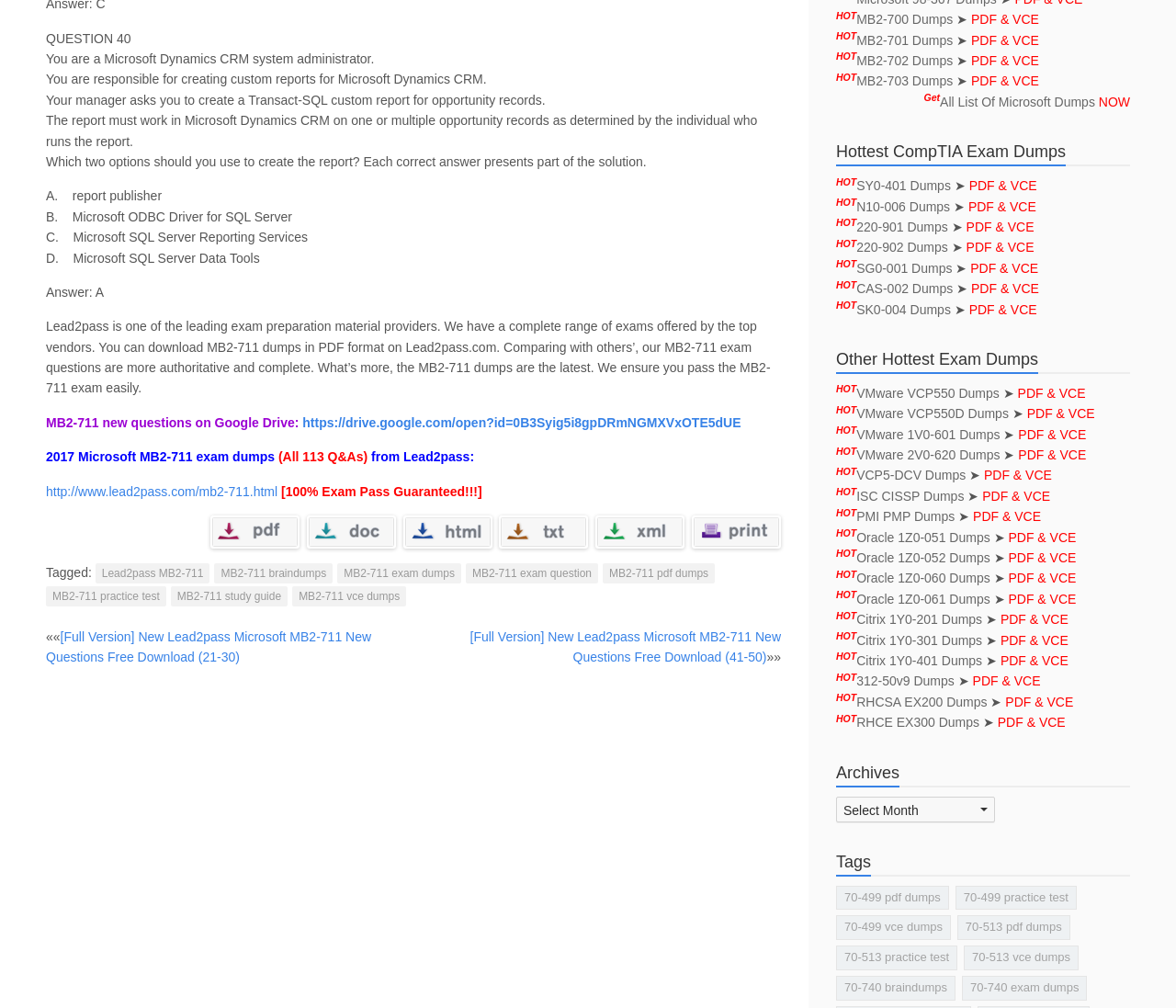Locate the bounding box coordinates of the element you need to click to accomplish the task described by this instruction: "View the full version of New Lead2pass Microsoft MB2-711 New Questions".

[0.039, 0.624, 0.316, 0.659]